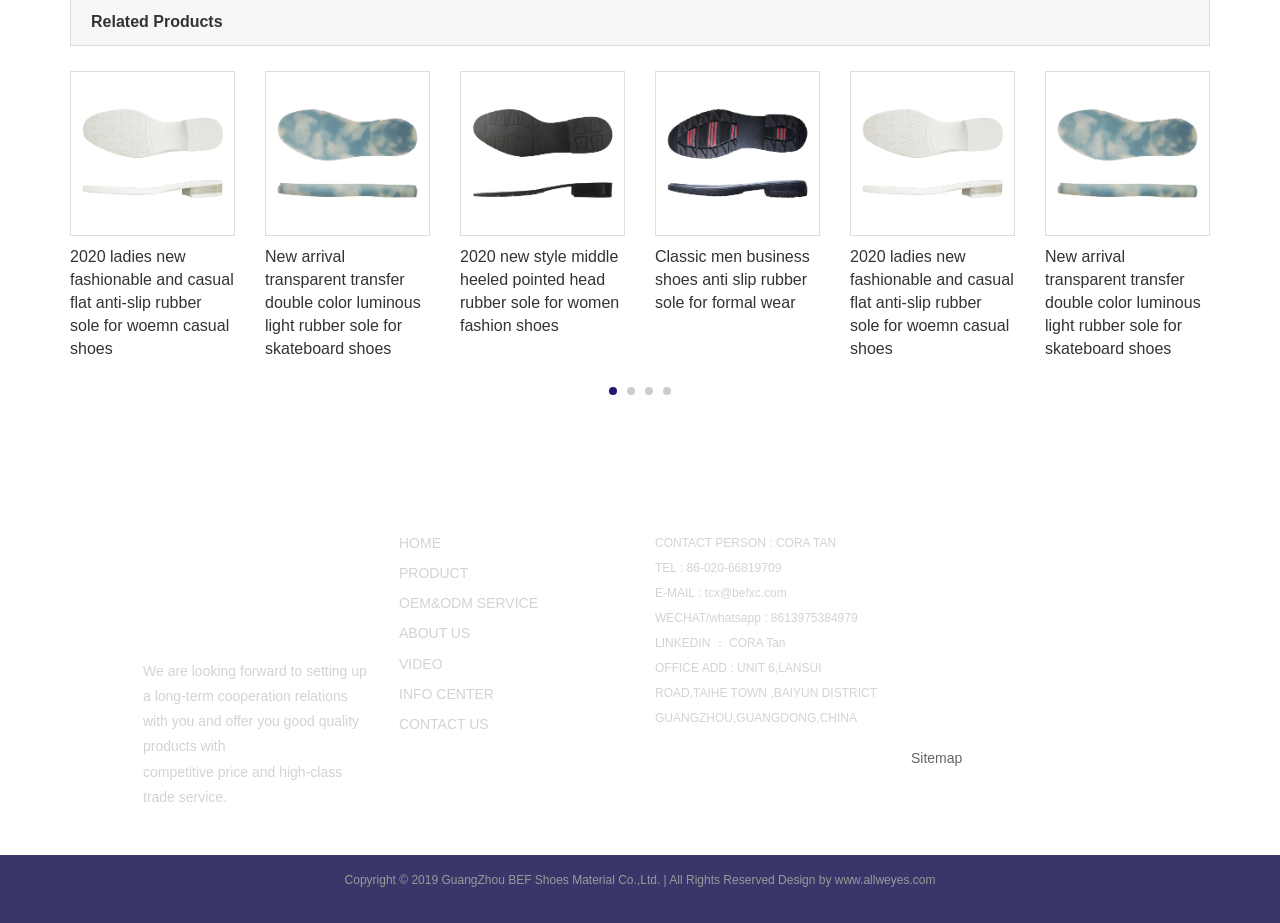Please specify the bounding box coordinates in the format (top-left x, top-left y, bottom-right x, bottom-right y), with all values as floating point numbers between 0 and 1. Identify the bounding box of the UI element described by: OEM&ODM SERVICE

[0.312, 0.645, 0.42, 0.662]